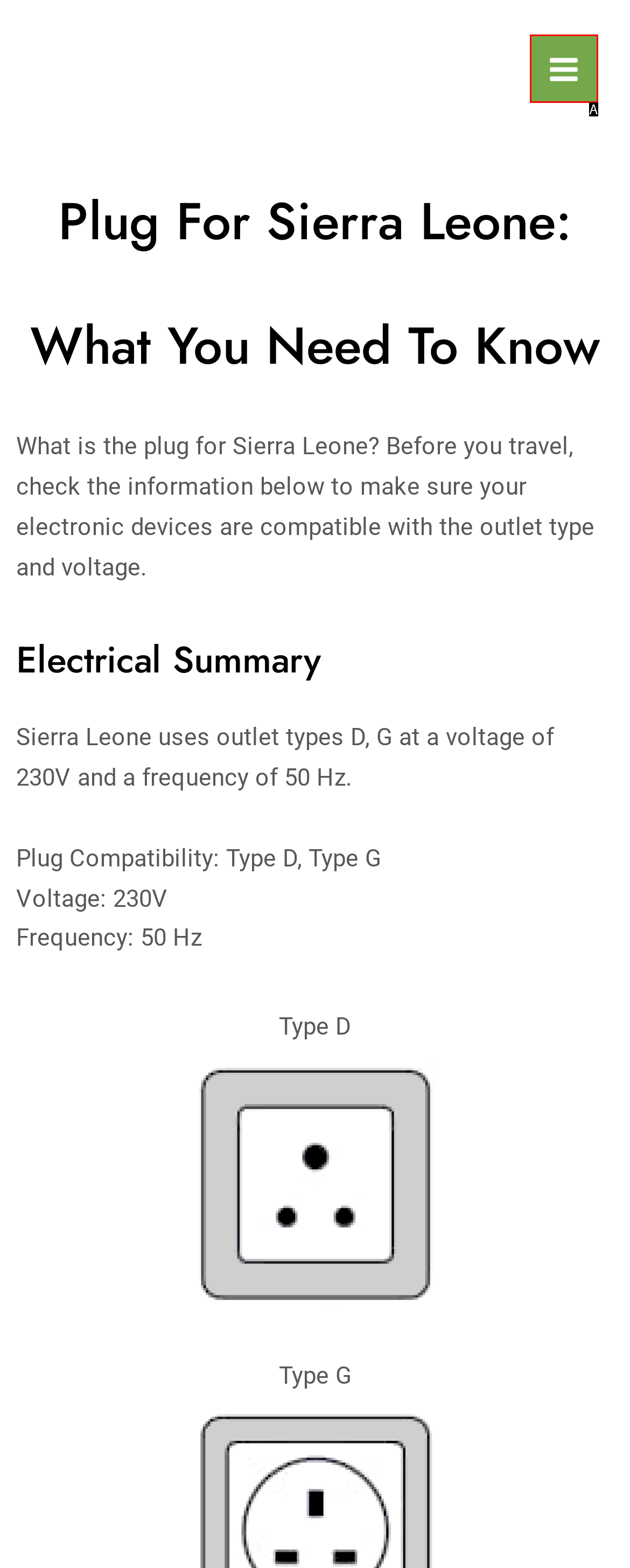Which lettered option matches the following description: Main Menu
Provide the letter of the matching option directly.

A